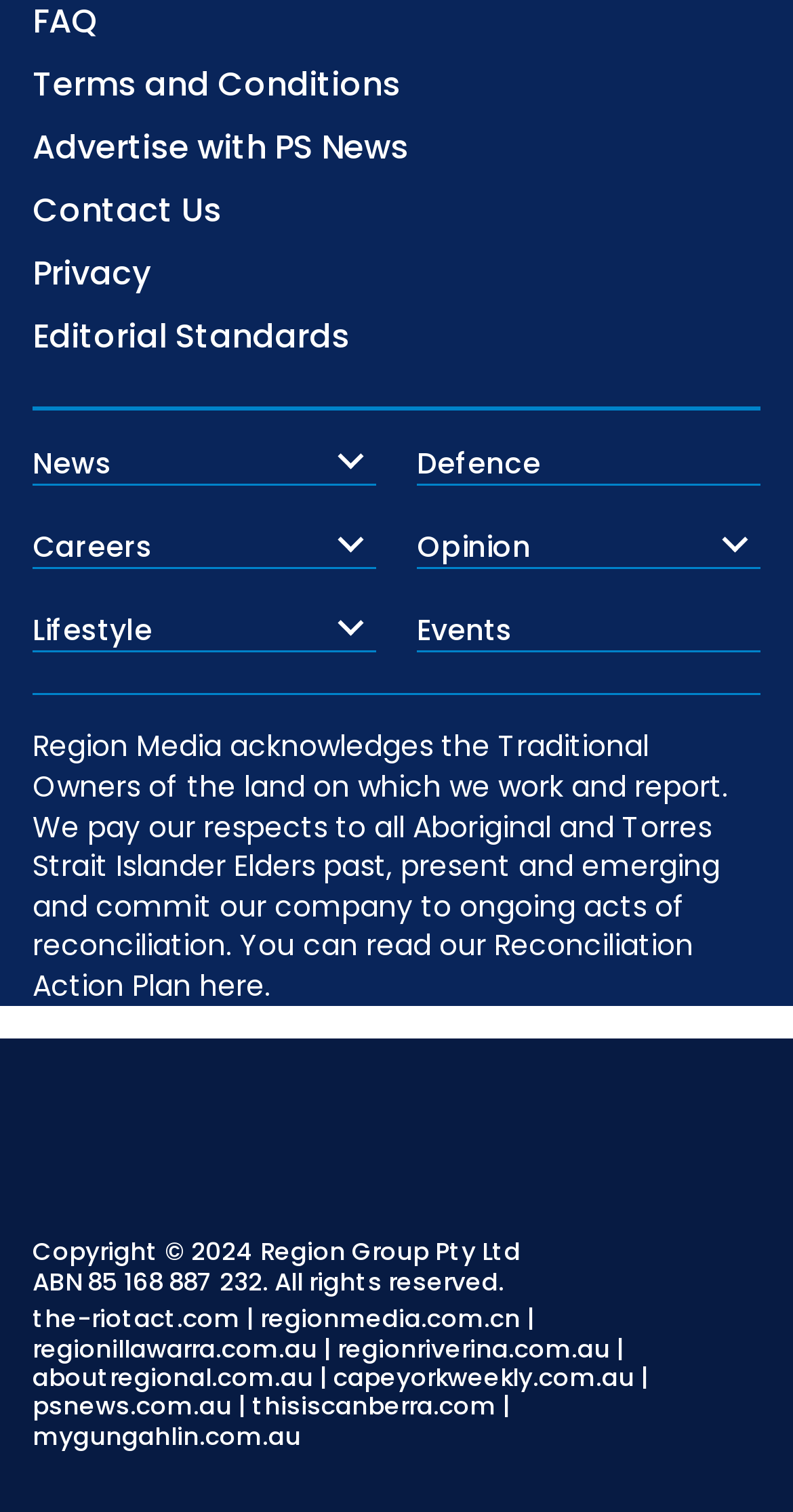What is the name of the reconciliation action plan mentioned on the website?
Using the image provided, answer with just one word or phrase.

Not specified